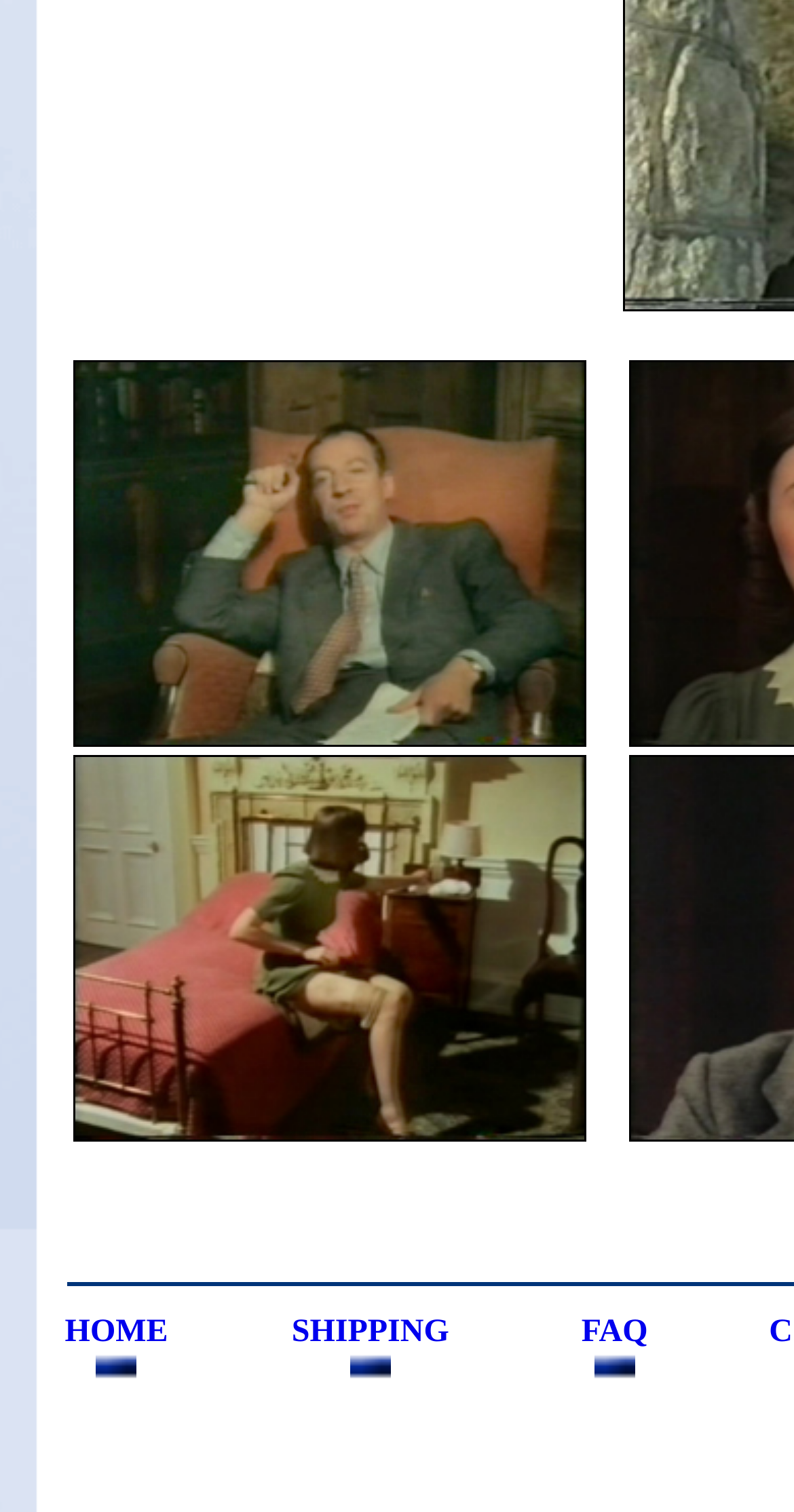How many navigation links are at the bottom of the page?
Based on the visual content, answer with a single word or a brief phrase.

3